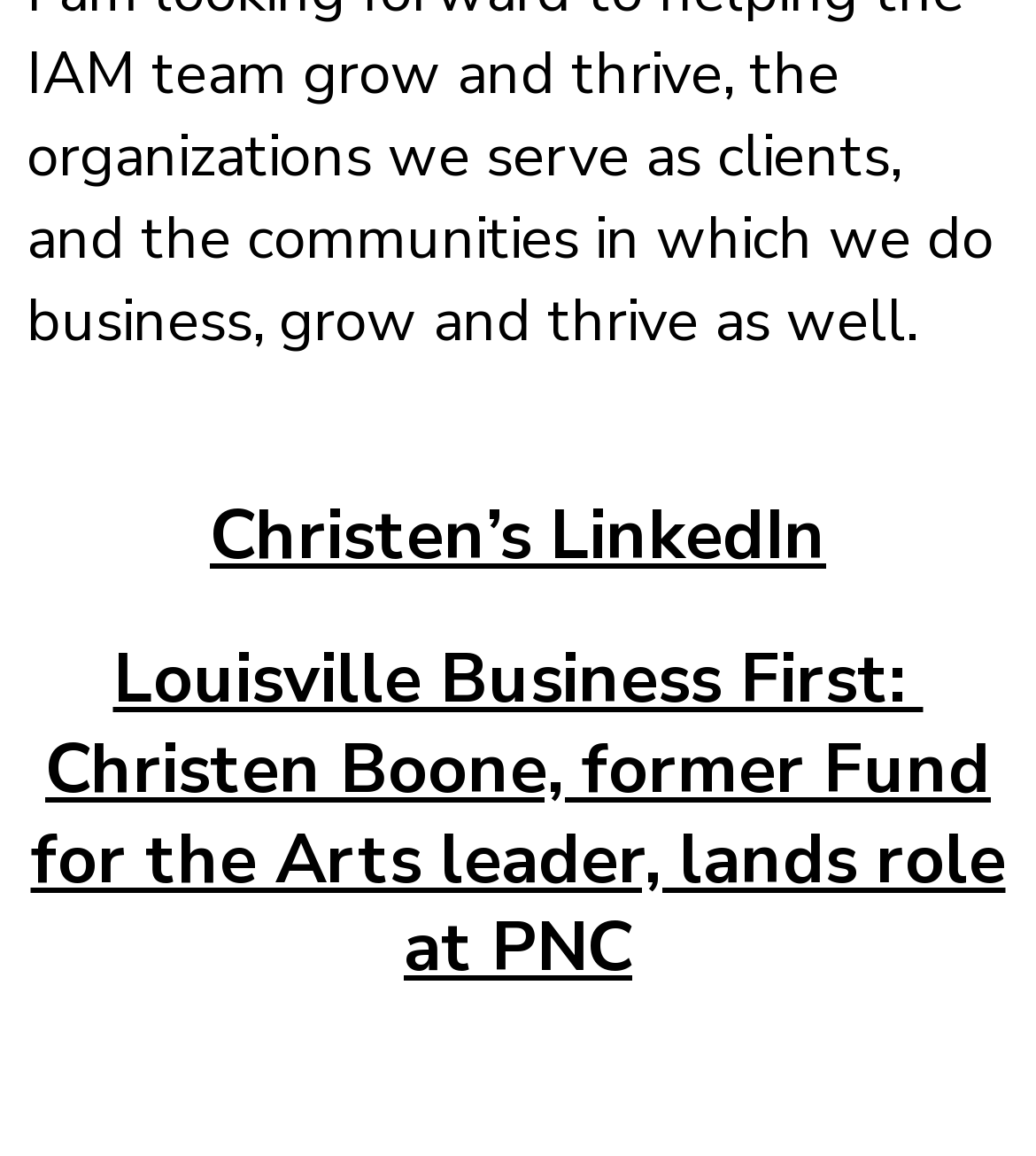Given the webpage screenshot and the description, determine the bounding box coordinates (top-left x, top-left y, bottom-right x, bottom-right y) that define the location of the UI element matching this description: Christen’s LinkedIn

[0.203, 0.424, 0.797, 0.504]